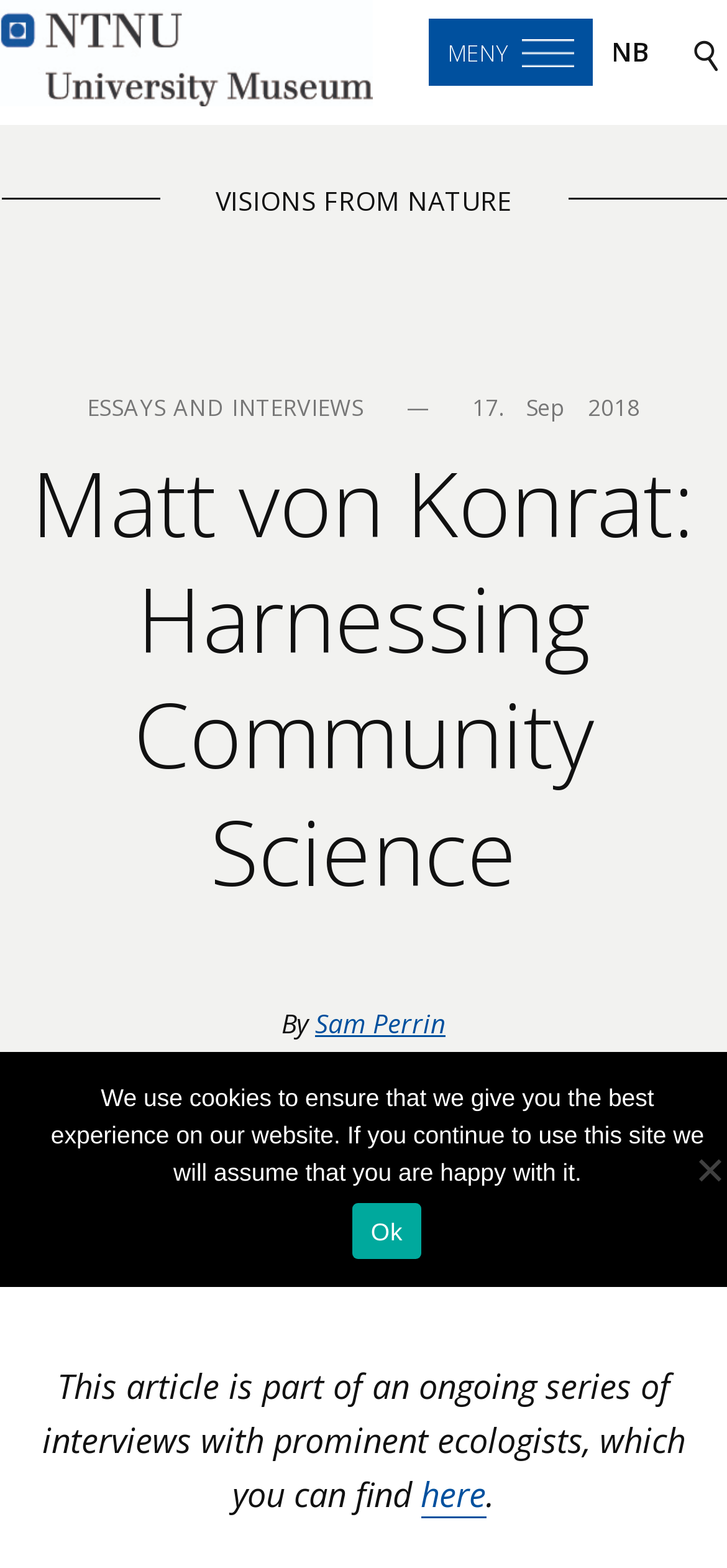Identify the bounding box coordinates of the specific part of the webpage to click to complete this instruction: "read VISIONS FROM NATURE".

[0.296, 0.115, 0.704, 0.142]